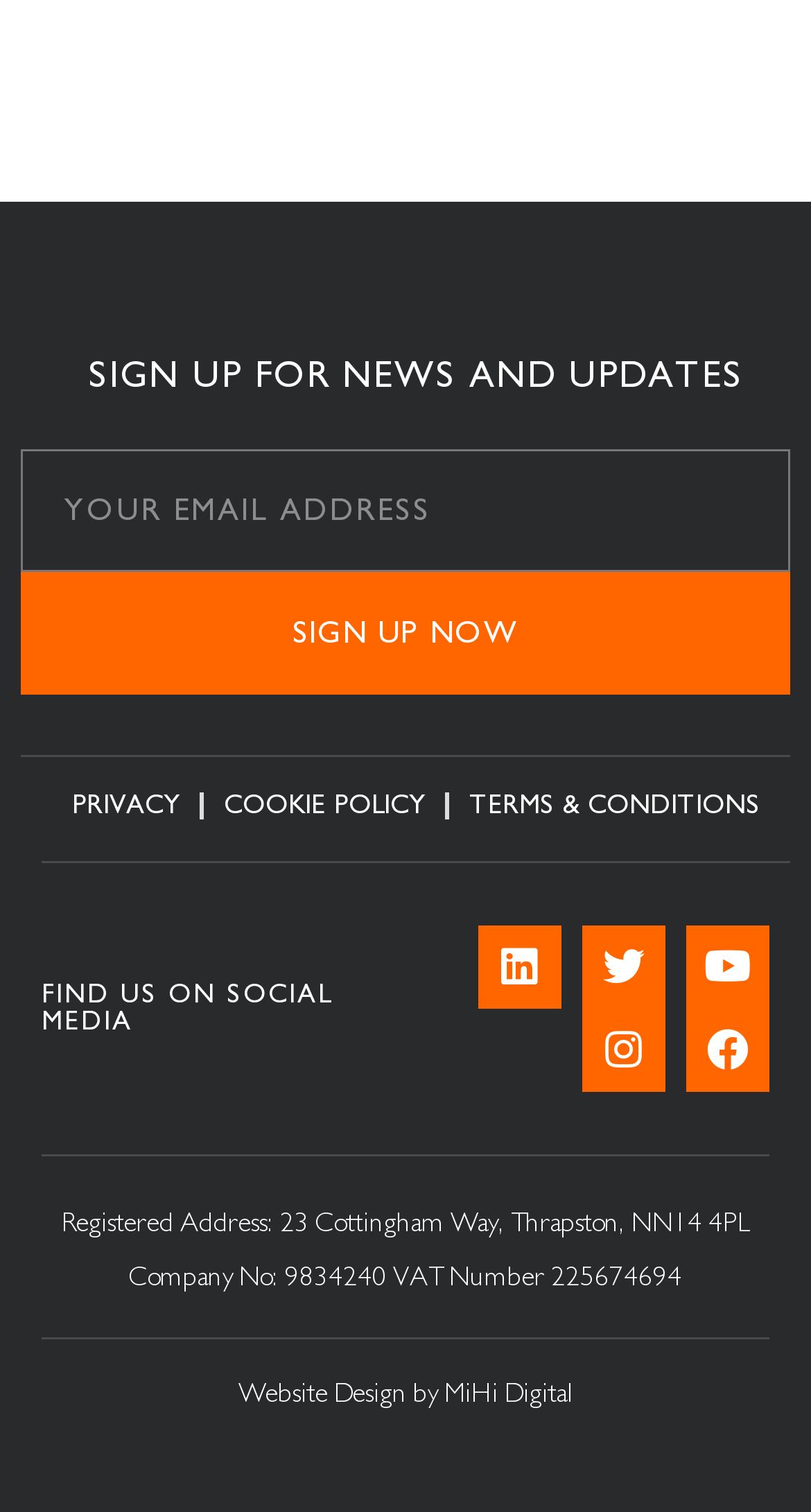Determine the bounding box coordinates for the clickable element required to fulfill the instruction: "Enter email address". Provide the coordinates as four float numbers between 0 and 1, i.e., [left, top, right, bottom].

[0.026, 0.296, 0.974, 0.378]